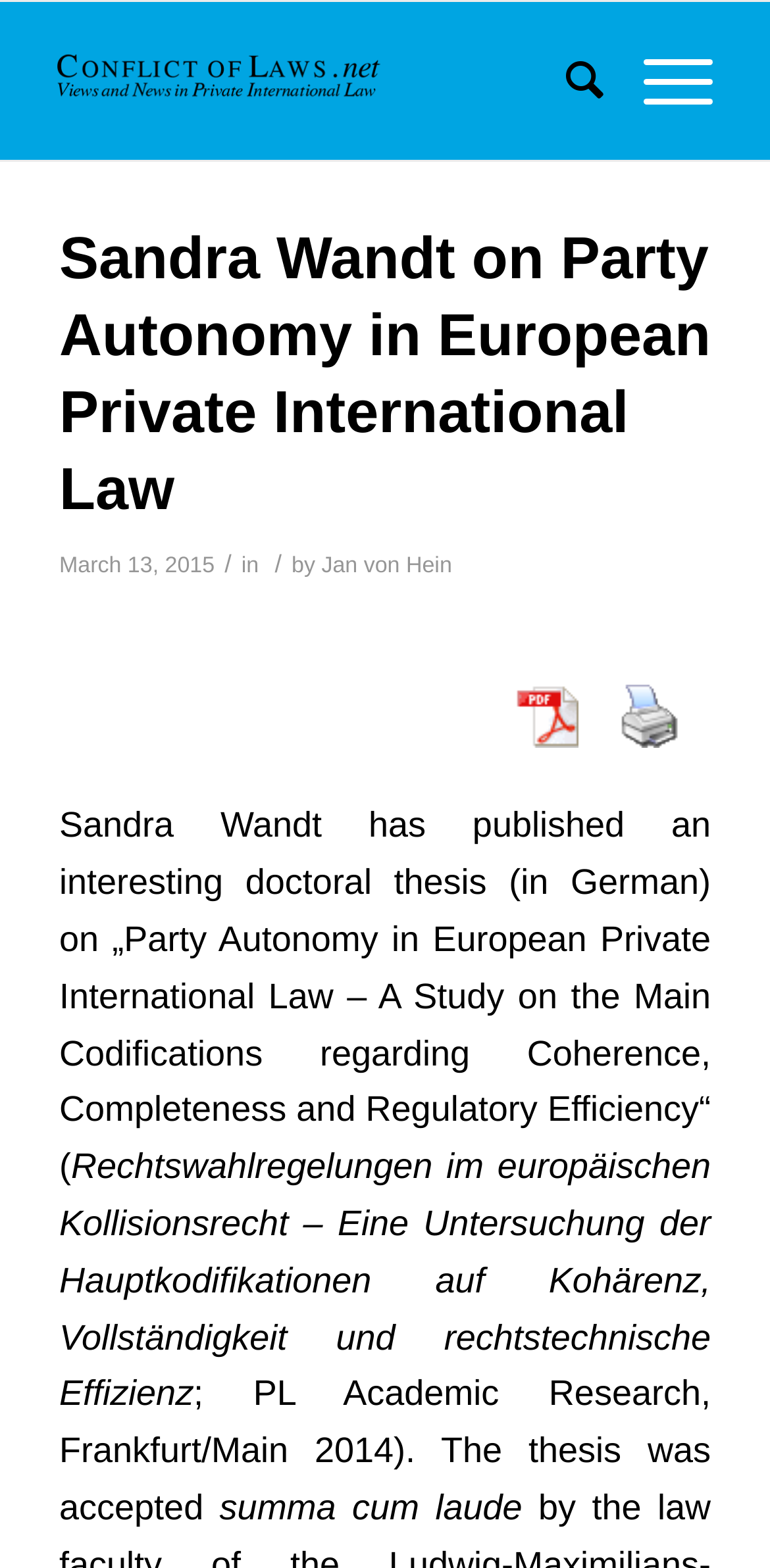Locate the UI element described by Menu Menu and provide its bounding box coordinates. Use the format (top-left x, top-left y, bottom-right x, bottom-right y) with all values as floating point numbers between 0 and 1.

[0.784, 0.001, 0.925, 0.102]